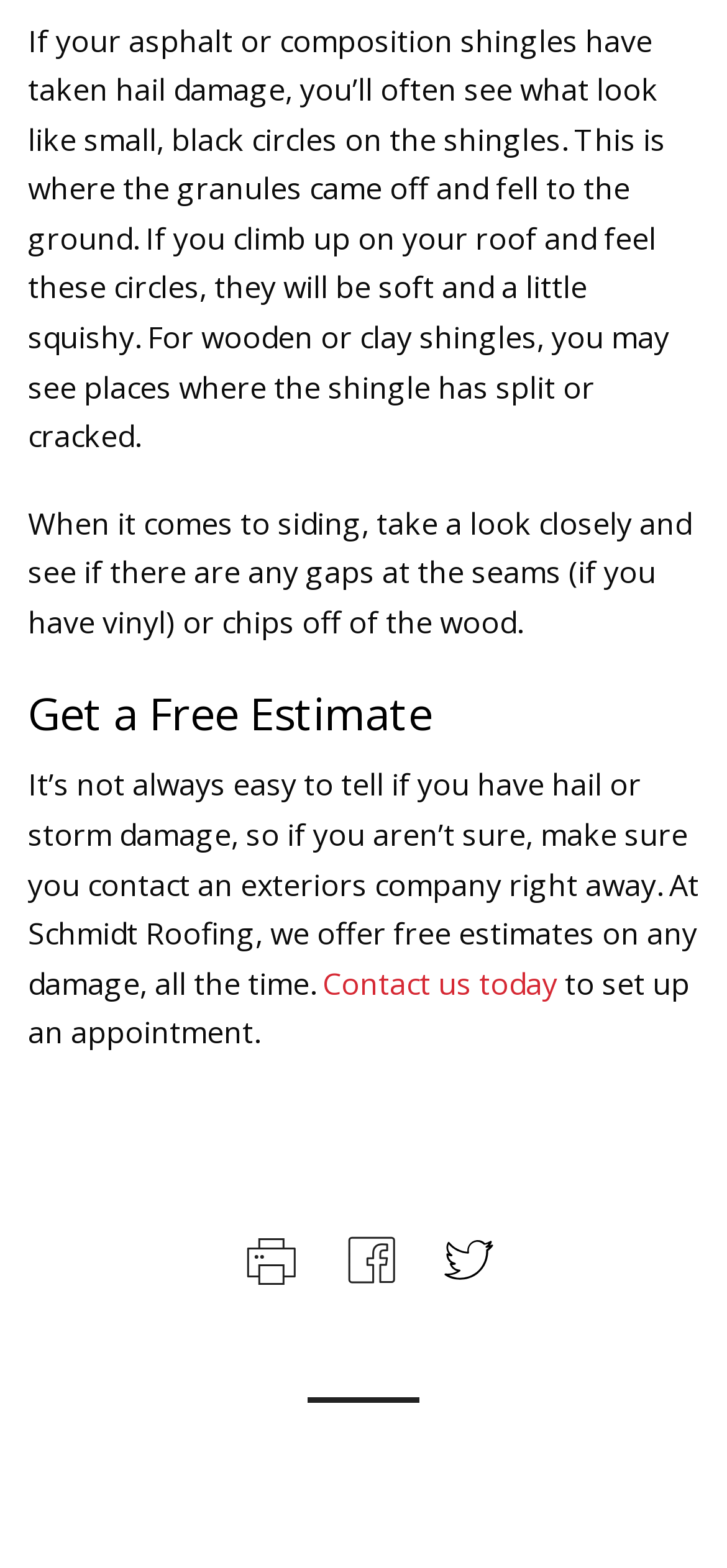Identify and provide the bounding box for the element described by: "Contact us today".

[0.444, 0.614, 0.767, 0.64]